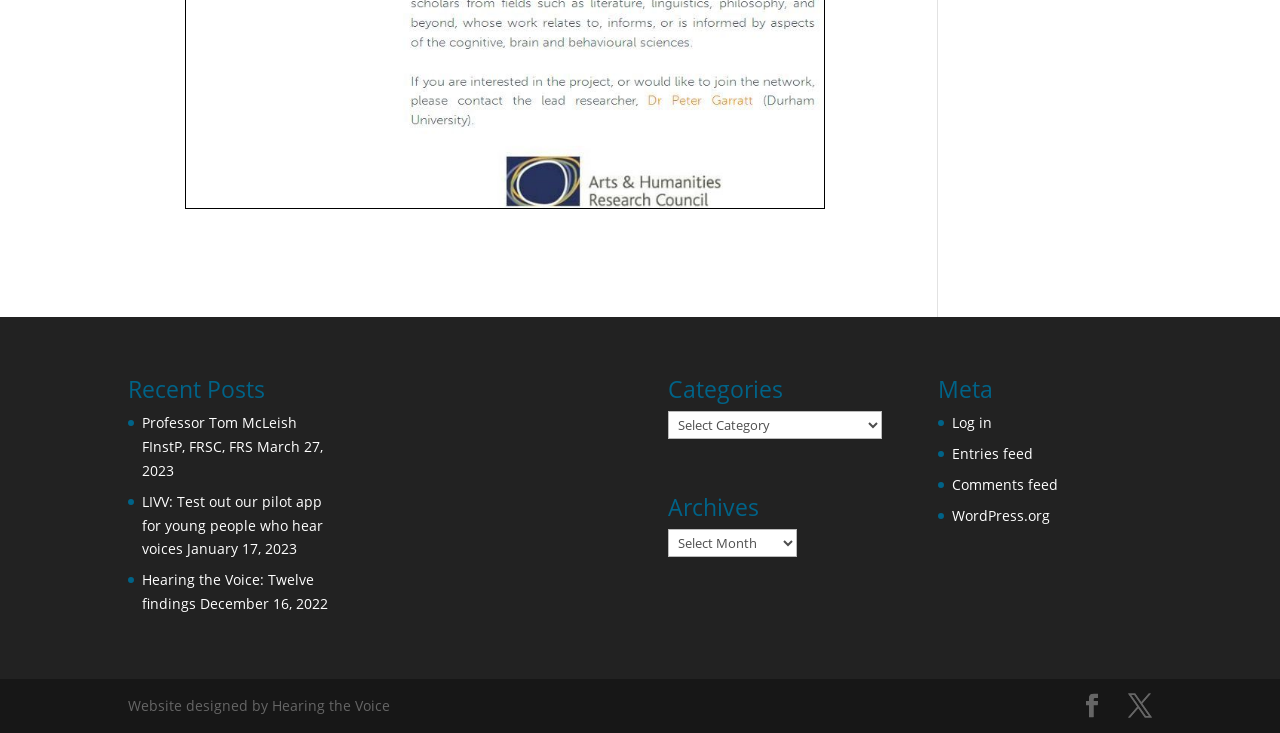Point out the bounding box coordinates of the section to click in order to follow this instruction: "Log in to the website".

[0.744, 0.564, 0.775, 0.59]